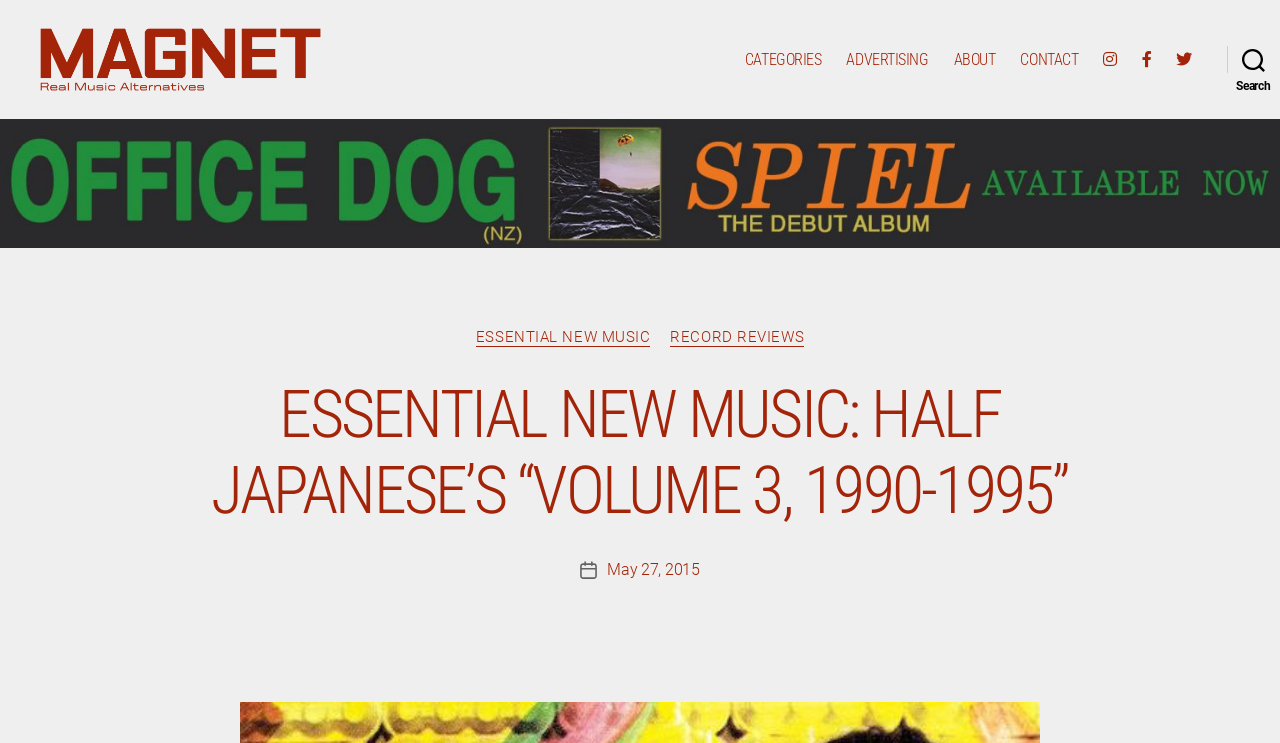Identify the coordinates of the bounding box for the element described below: "parent_node: Magnet Magazine". Return the coordinates as four float numbers between 0 and 1: [left, top, right, bottom].

[0.031, 0.038, 0.343, 0.159]